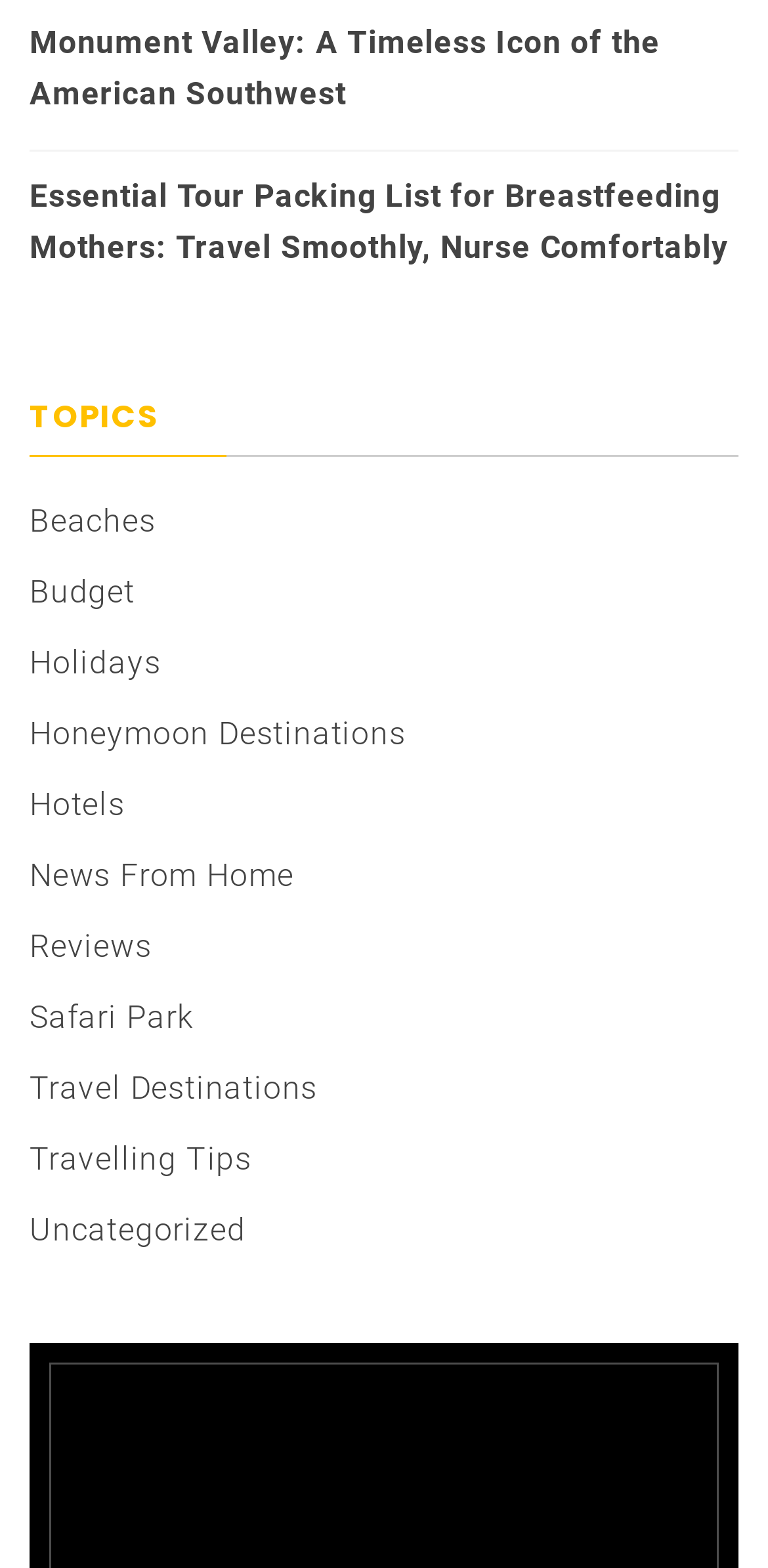How many links are on the webpage?
Please look at the screenshot and answer in one word or a short phrase.

14